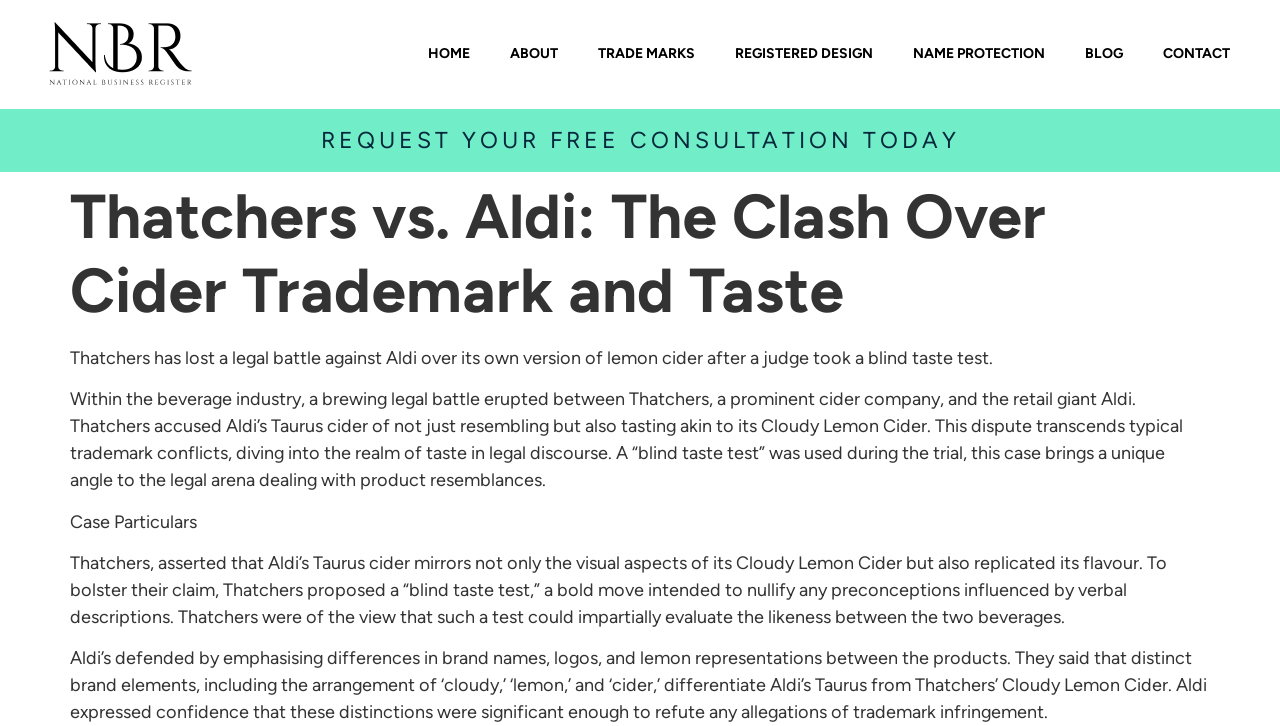Analyze the image and answer the question with as much detail as possible: 
What type of test was used during the trial?

The answer can be found in the StaticText element with the text 'A “blind taste test” was used during the trial, this case brings a unique angle to the legal arena dealing with product resemblances.'